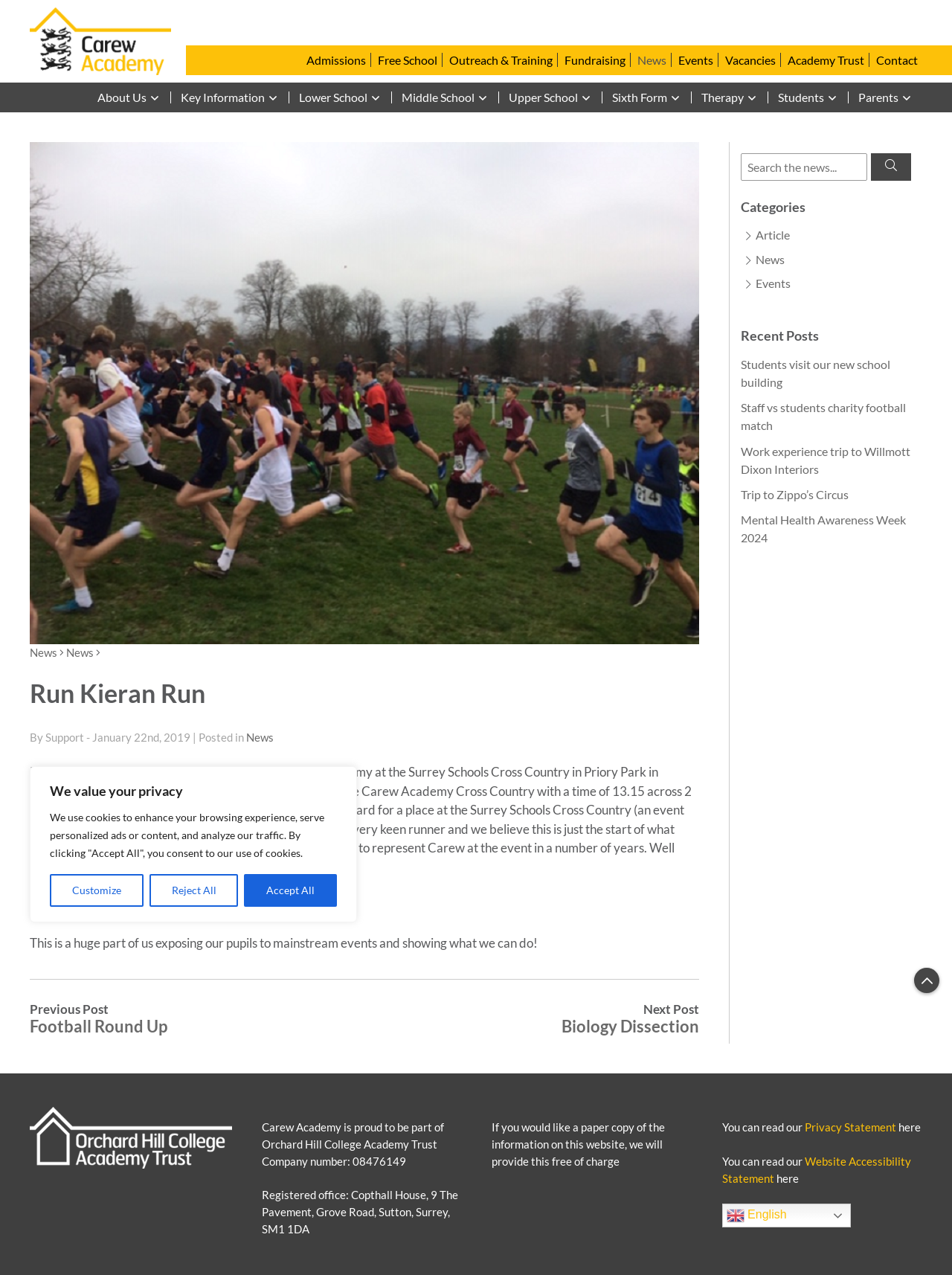What is Kieran's achievement?
Can you offer a detailed and complete answer to this question?

I found the answer by reading the main article on the webpage, which describes Kieran's achievement in the Surrey Schools Cross Country event.